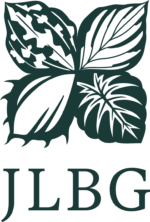Detail every visible element in the image extensively.

The image features the logo of Juniper Level Botanic Garden (JLBG), characterized by a stylized depiction of four leaves that showcase a variety of textures and shapes. This logo is prominently displayed above the initials "JLBG," emphasizing the garden's commitment to botanical diversity and beauty. The green color palette embodies a connection to nature, inviting visitors to explore the rich plant life and landscapes the garden has to offer. The design reflects both the artistry and the scientific significance of plant collections housed at JLBG, reinforcing its identity as a vibrant hub for horticultural enthusiasts and the public alike.